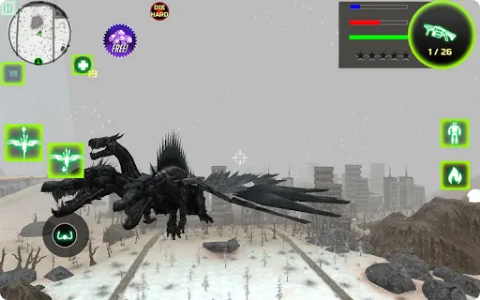Please answer the following question using a single word or phrase: 
What is the color of the dragon?

Black